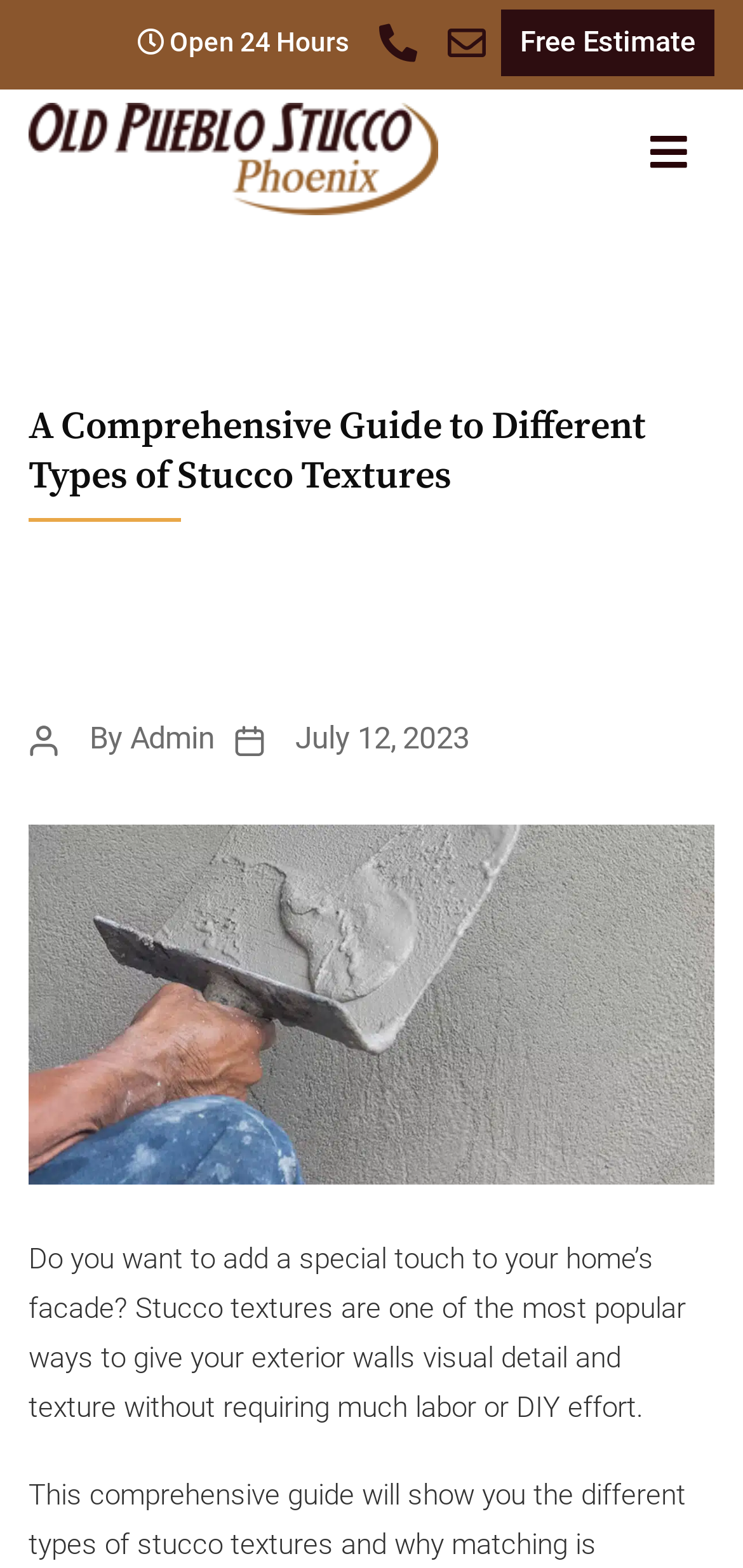Find and provide the bounding box coordinates for the UI element described with: "Admin".

[0.175, 0.459, 0.289, 0.482]